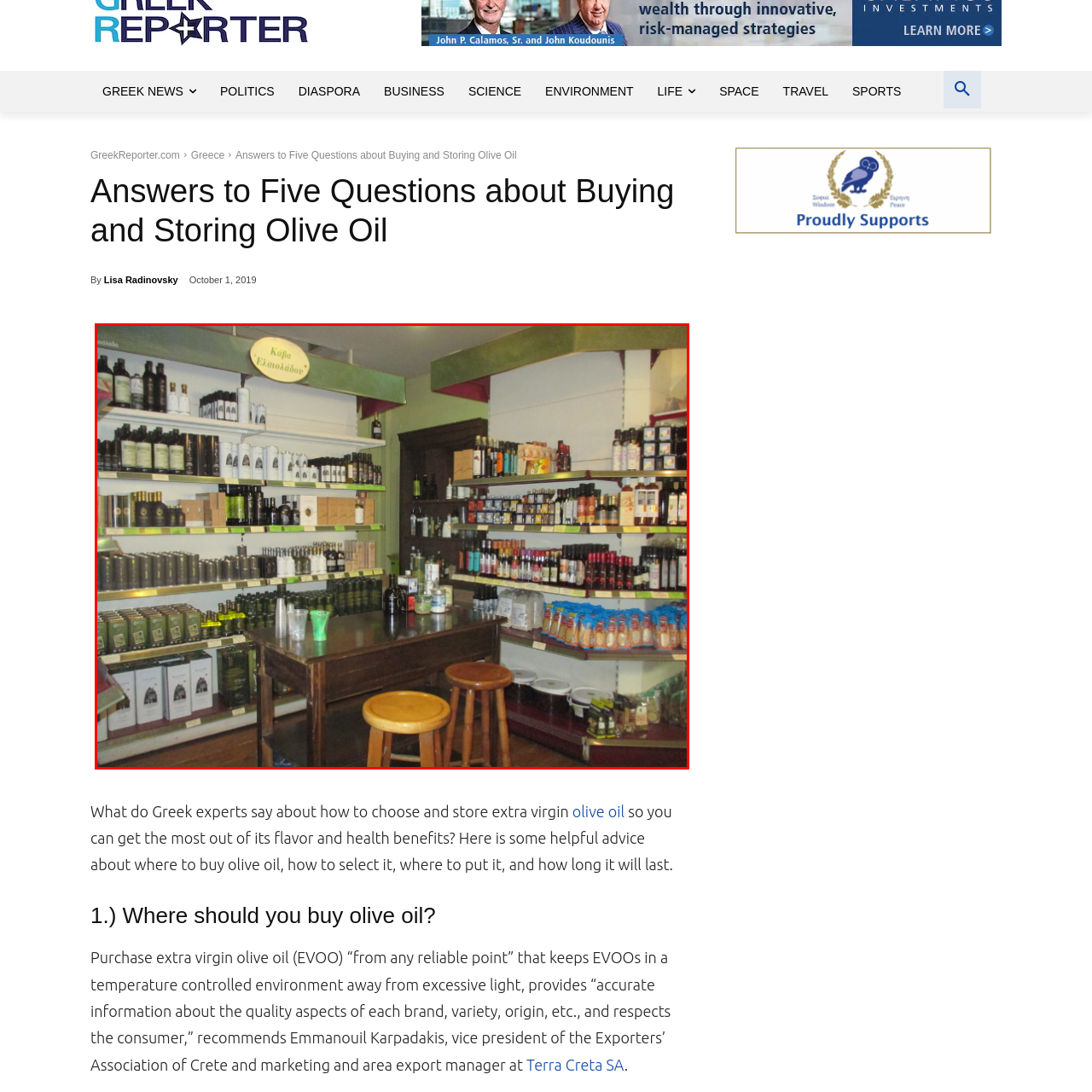Provide an elaborate description of the visual elements present in the image enclosed by the red boundary.

The image showcases a well-organized shelf display inside a traditional Greek olive oil shop, known as "Pantopoleion tis Mesogiakis Diatrofis." The shelves are lined with an impressive variety of olive oils and related products, with bottles and boxes elegantly arranged to highlight their quality. In the foreground, a wooden table surrounded by two stools invites customers for a tasting experience, hinting at an interactive aspect of the shop. The warm, inviting atmosphere reflects the richness of Greek culinary tradition, with vibrant labels and packaging that suggest a focus on quality and authenticity. The setting not only promotes olive oil but also serves as a gathering space for patrons keen to learn about selecting and storing extra virgin olive oil.